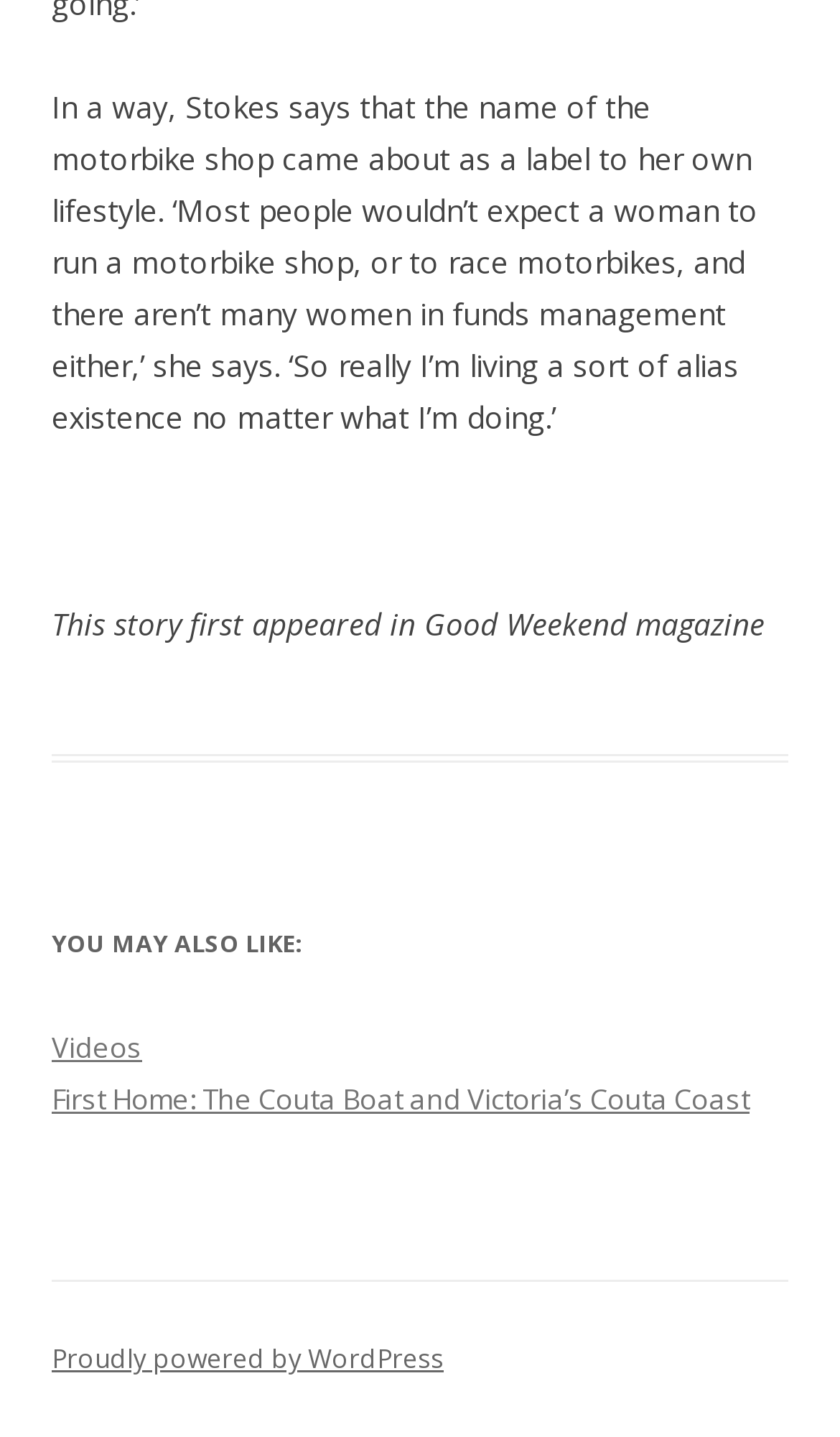Please answer the following question using a single word or phrase: 
What is the platform powering the website?

WordPress